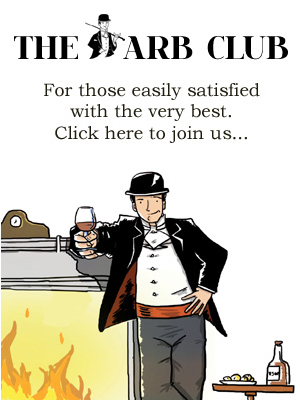What is written above the gentleman in the illustration?
Provide an in-depth and detailed explanation in response to the question.

Above the gentleman in the illustration, the text 'THE ARB CLUB' is prominently displayed, which indicates that the gentleman is associated with an exclusive club or organization that offers high-end experiences.